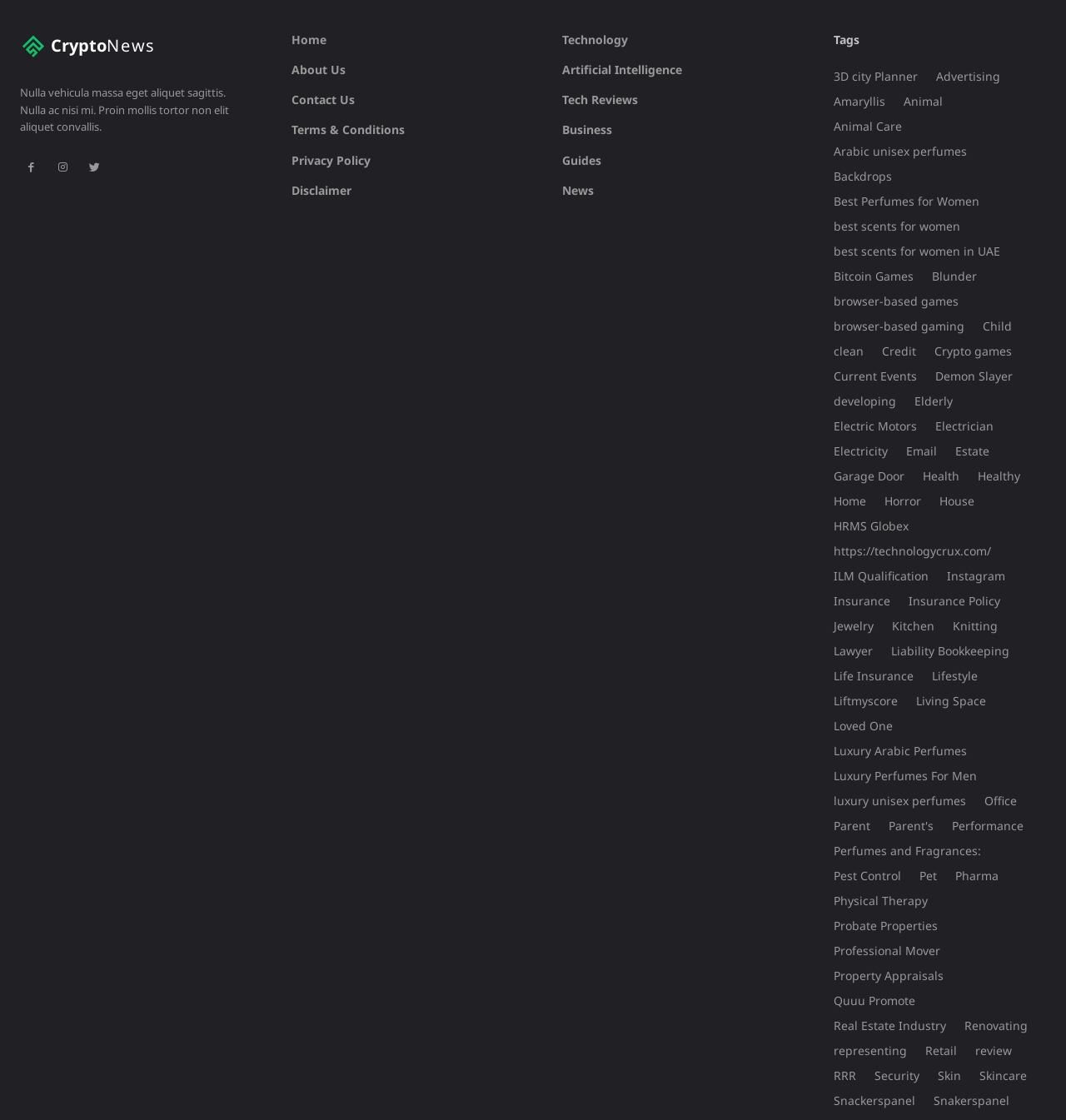Pinpoint the bounding box coordinates of the clickable area needed to execute the instruction: "Click on the 'About Us' link". The coordinates should be specified as four float numbers between 0 and 1, i.e., [left, top, right, bottom].

[0.273, 0.055, 0.324, 0.069]